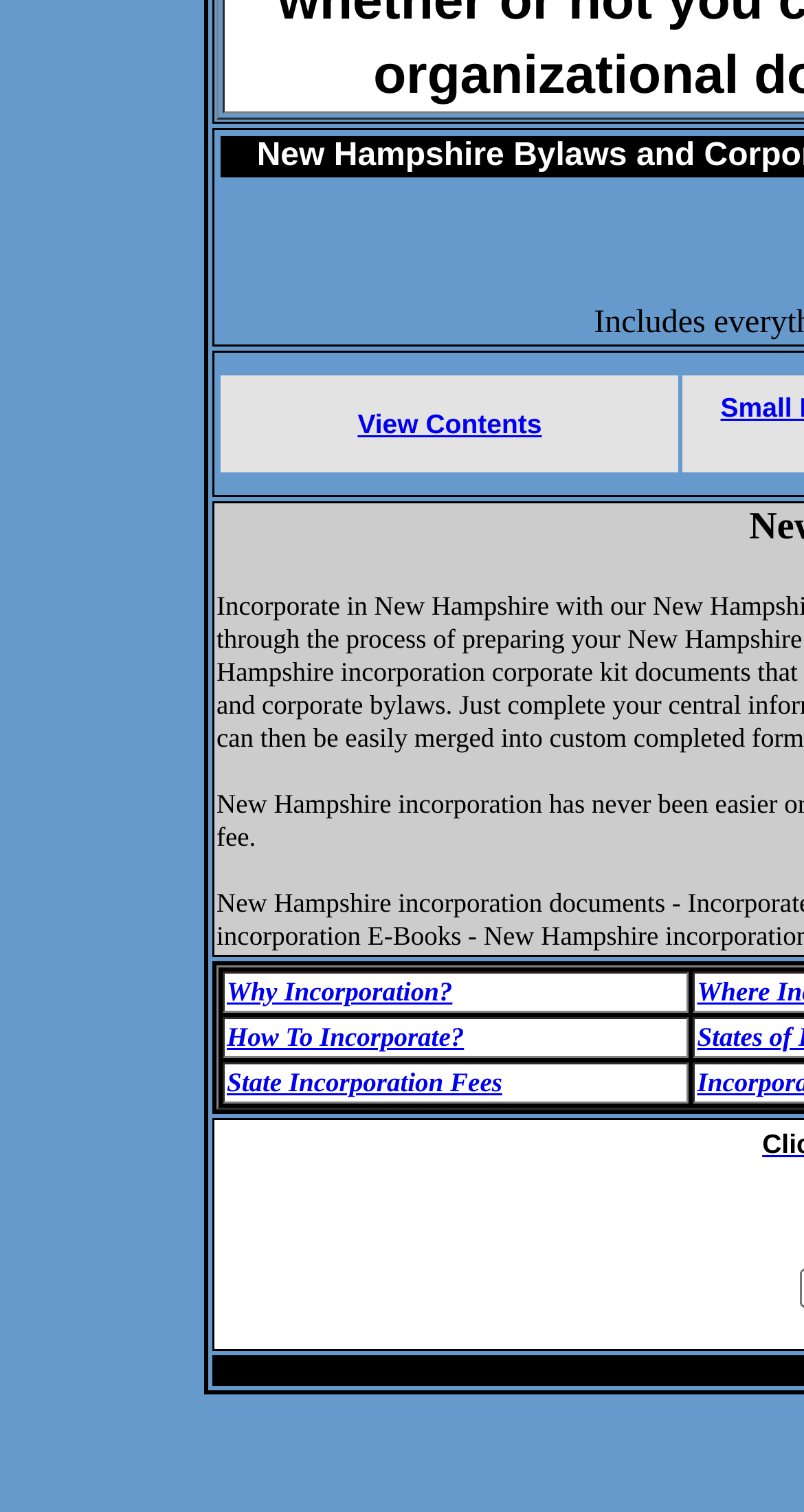What is the purpose of the webpage?
Answer the question with a single word or phrase by looking at the picture.

Incorporation information